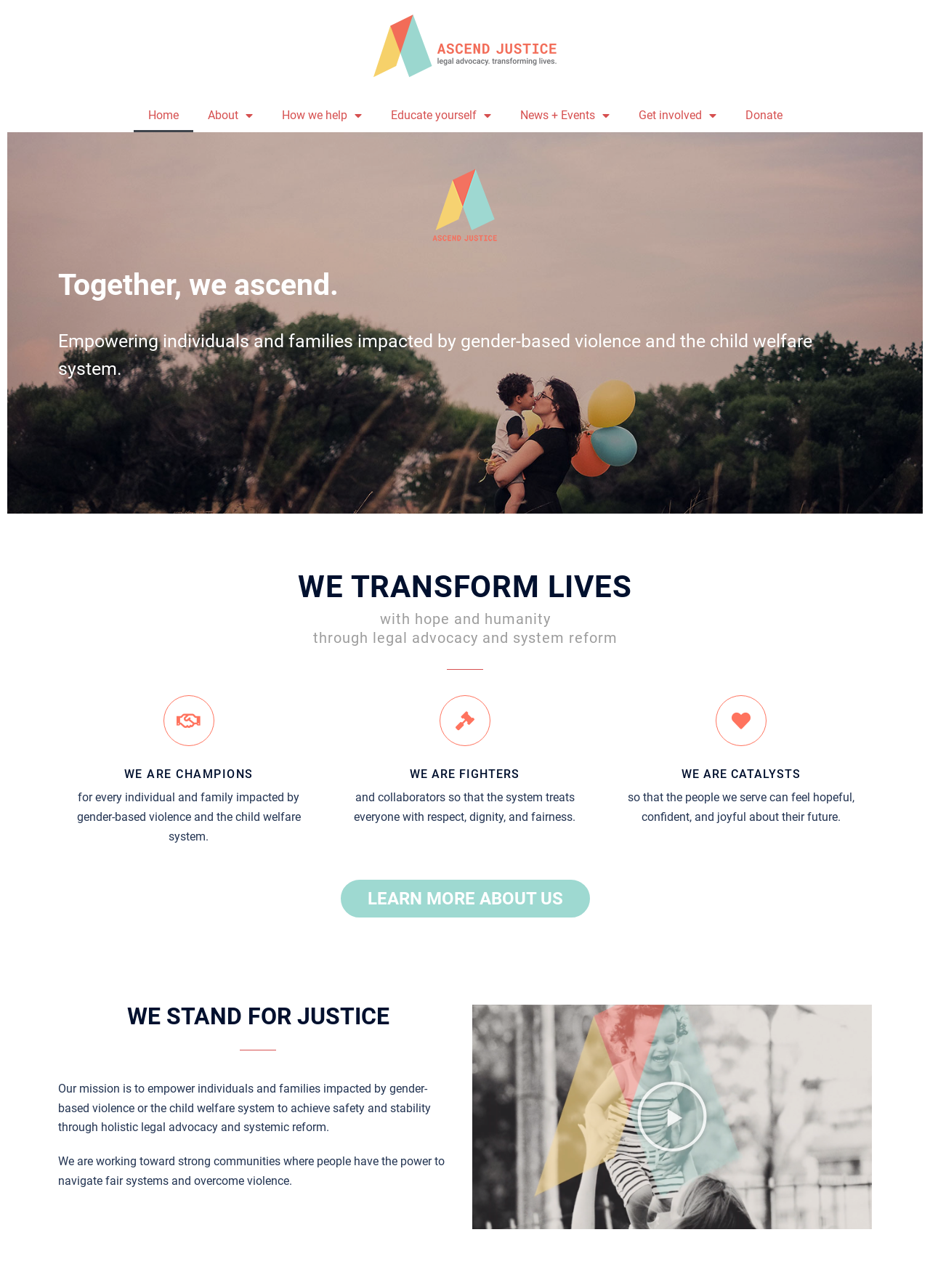Find the bounding box coordinates of the clickable region needed to perform the following instruction: "Click the LEARN MORE ABOUT US link". The coordinates should be provided as four float numbers between 0 and 1, i.e., [left, top, right, bottom].

[0.366, 0.683, 0.634, 0.712]